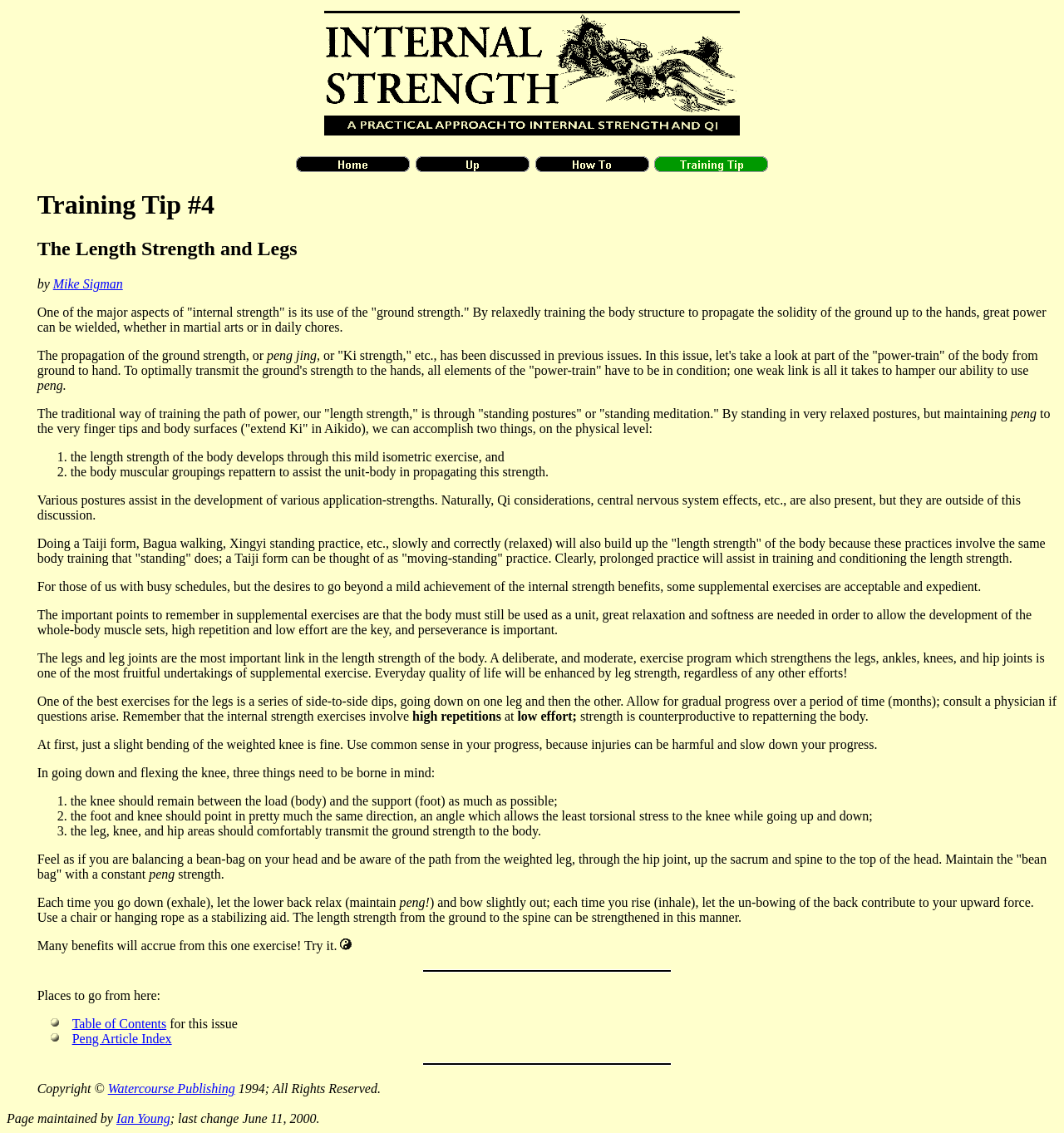Find the bounding box coordinates of the element to click in order to complete this instruction: "Visit the 'Peng Article Index'". The bounding box coordinates must be four float numbers between 0 and 1, denoted as [left, top, right, bottom].

[0.068, 0.911, 0.161, 0.923]